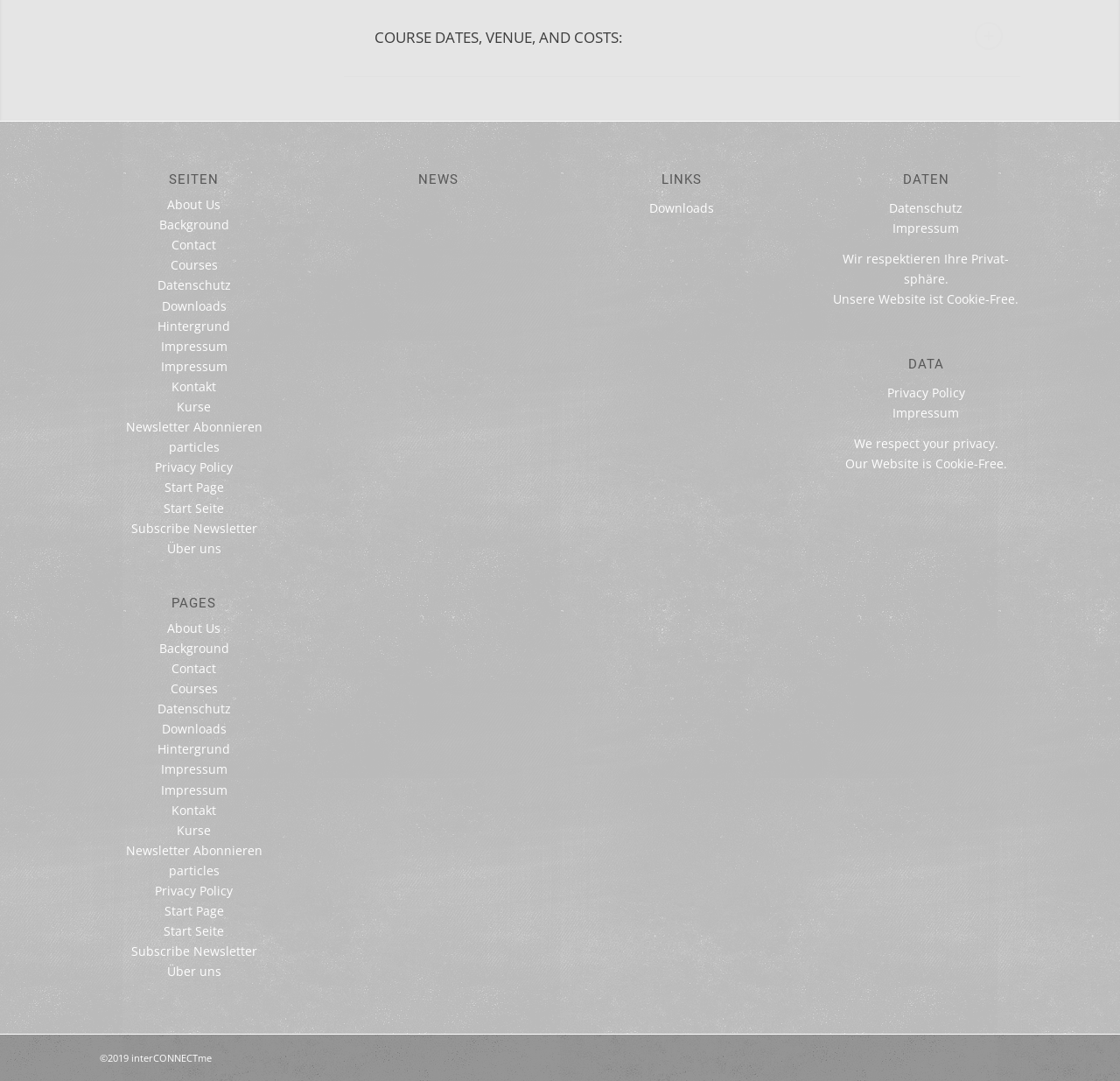Please identify the bounding box coordinates for the region that you need to click to follow this instruction: "View Courses".

[0.152, 0.238, 0.194, 0.253]